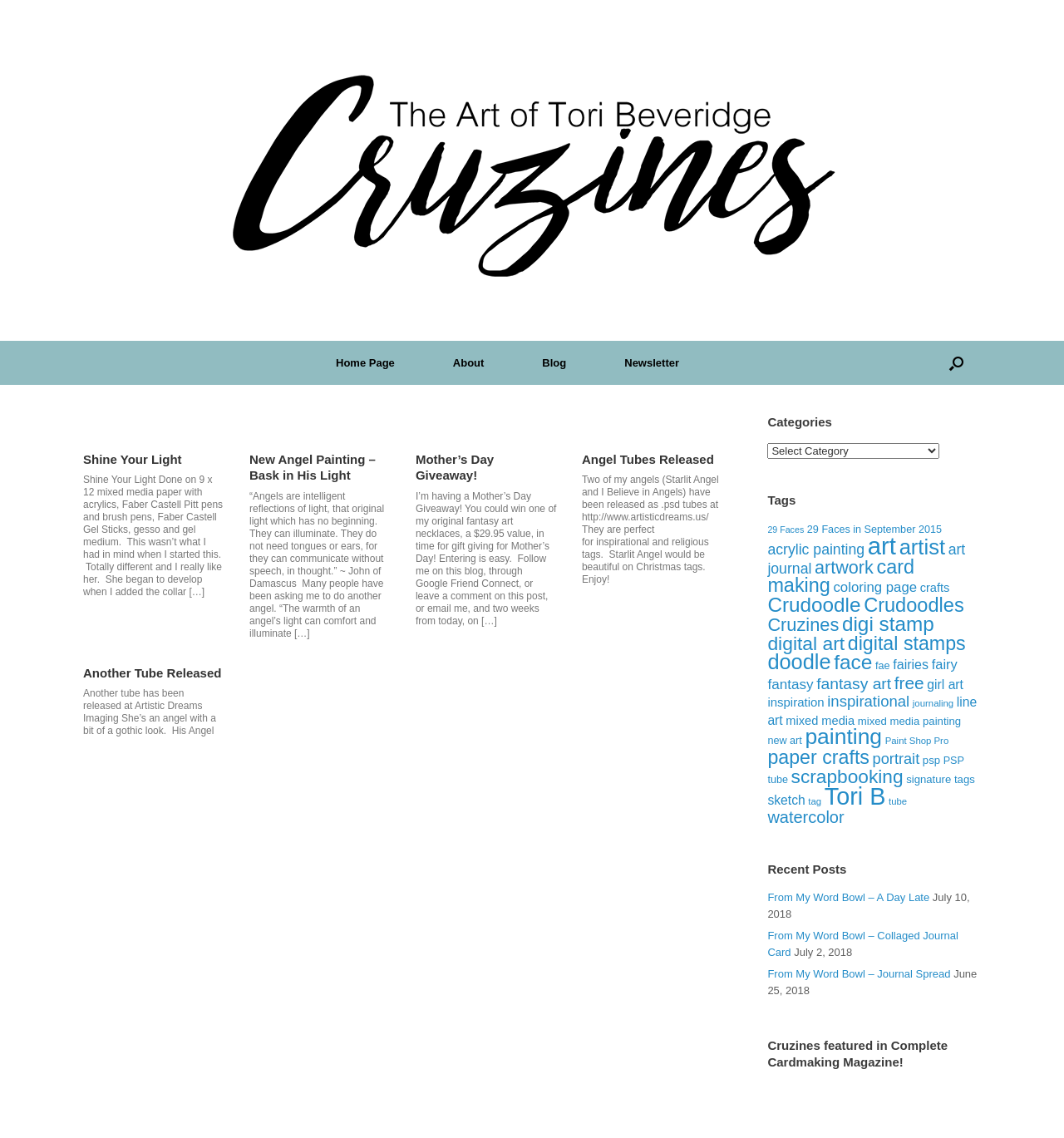Describe the webpage meticulously, covering all significant aspects.

The webpage is about an artist's blog, specifically featuring angel-themed artwork. At the top, there is a logo of "Cruzines" with a link to the homepage. Below the logo, there is a navigation menu with links to "Home Page", "About", "Blog", and "Newsletter".

The main content of the page is divided into several sections. The first section has a heading "Tag Archives: angel" and features four articles with angel-themed artwork. Each article has a heading, a link to the article, and a brief description of the artwork. The articles are arranged in a column, with the first article at the top and the last article at the bottom.

To the right of the main content, there are two columns of links. The first column has headings "Categories" and "Tags", with links to various categories and tags related to the artwork. The second column has a heading "Recent Posts" with links to recent blog posts.

There are a total of 32 links in the "Tags" section, each with a number of items in parentheses. The links are arranged in alphabetical order, with topics ranging from "29 Faces" to "watercolor". The "Recent Posts" section has one link to a blog post titled "From My Word Bowl – A Day Late".